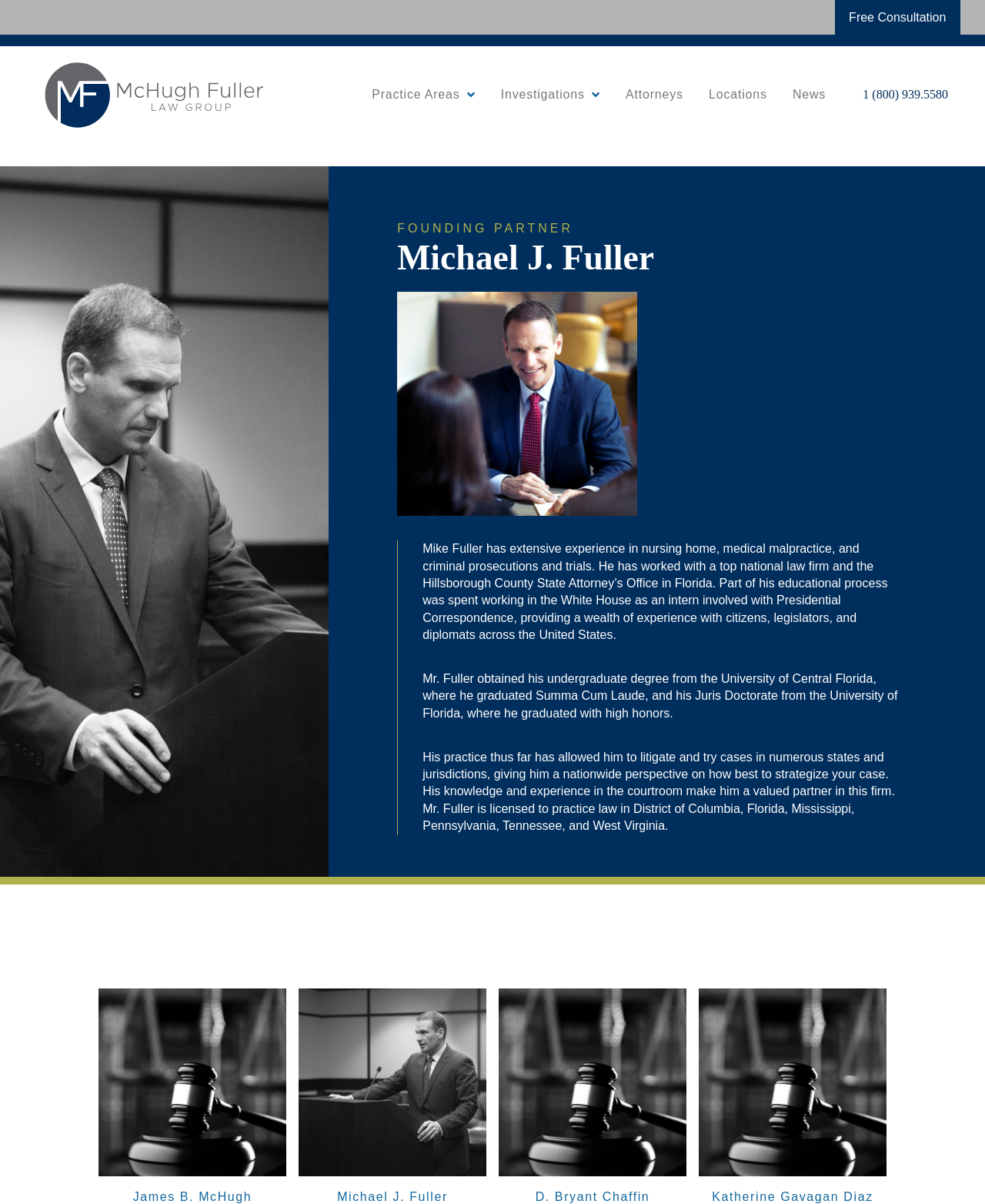What is the phone number on the webpage?
Based on the content of the image, thoroughly explain and answer the question.

I found the phone number by looking at the static text elements on the webpage. Specifically, I found the element with the text '1 (800) 939.5580' at coordinates [0.876, 0.073, 0.963, 0.084].